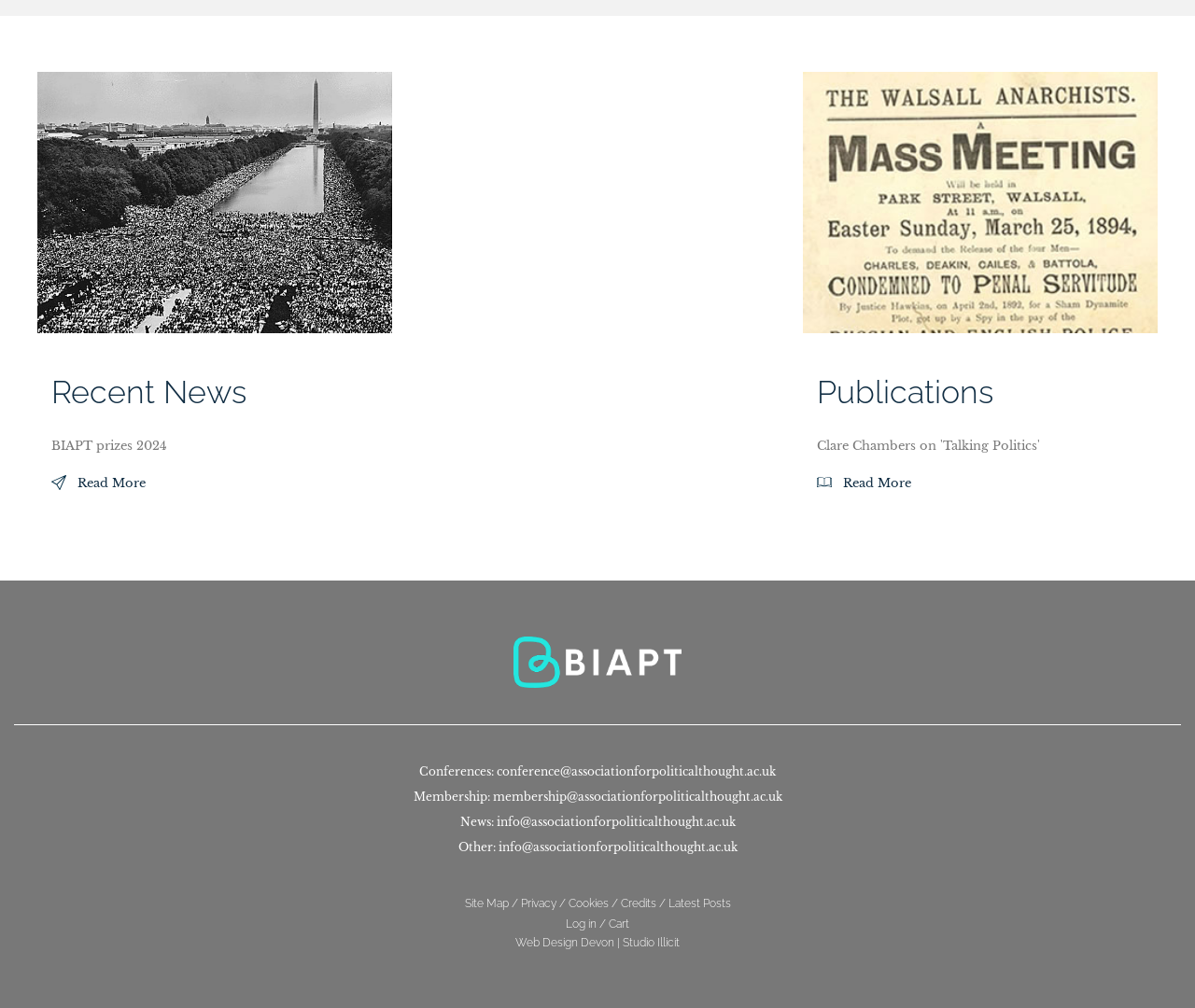What is the text of the second 'Read More' link?
Look at the screenshot and give a one-word or phrase answer.

Read More